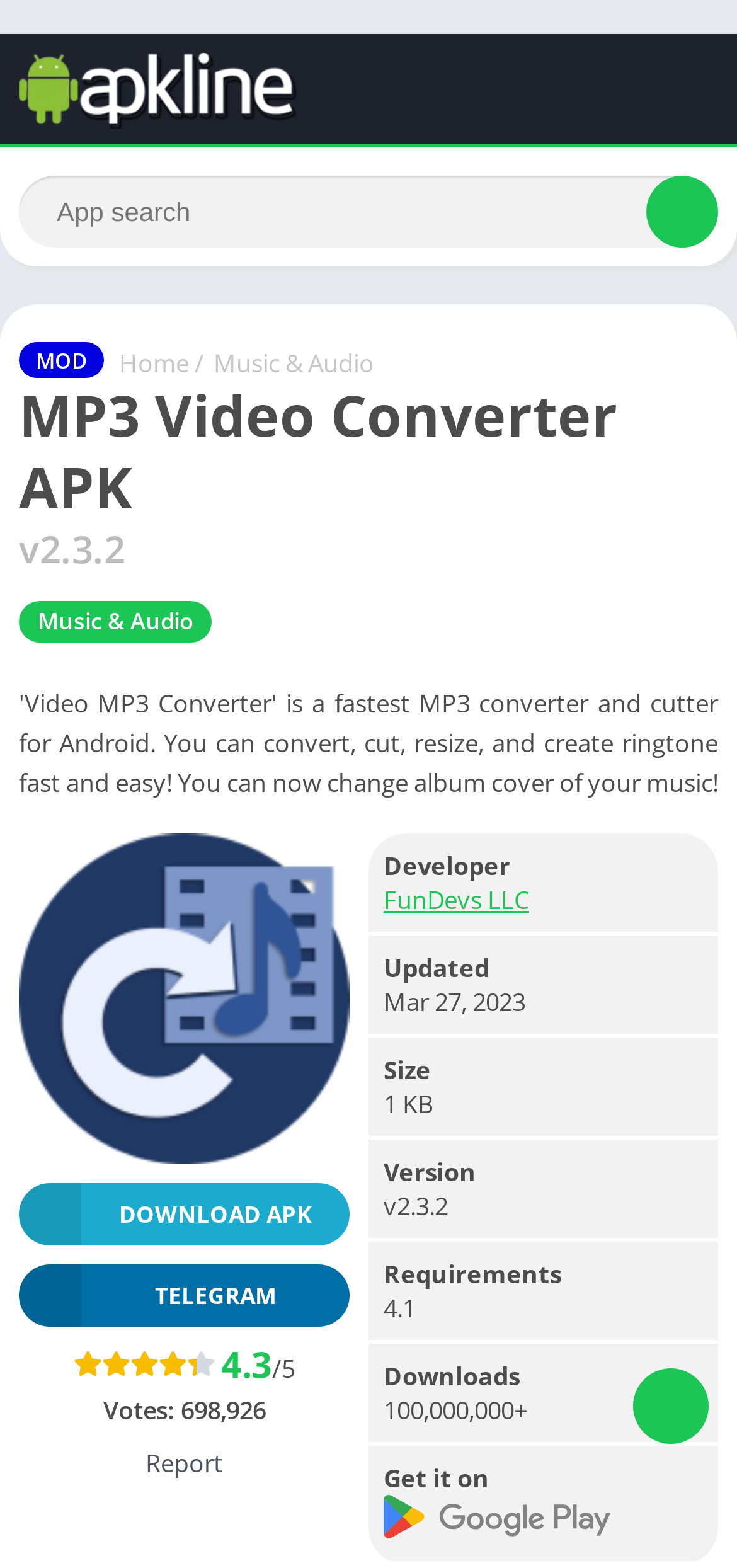Can you identify and provide the main heading of the webpage?

MP3 Video Converter APK